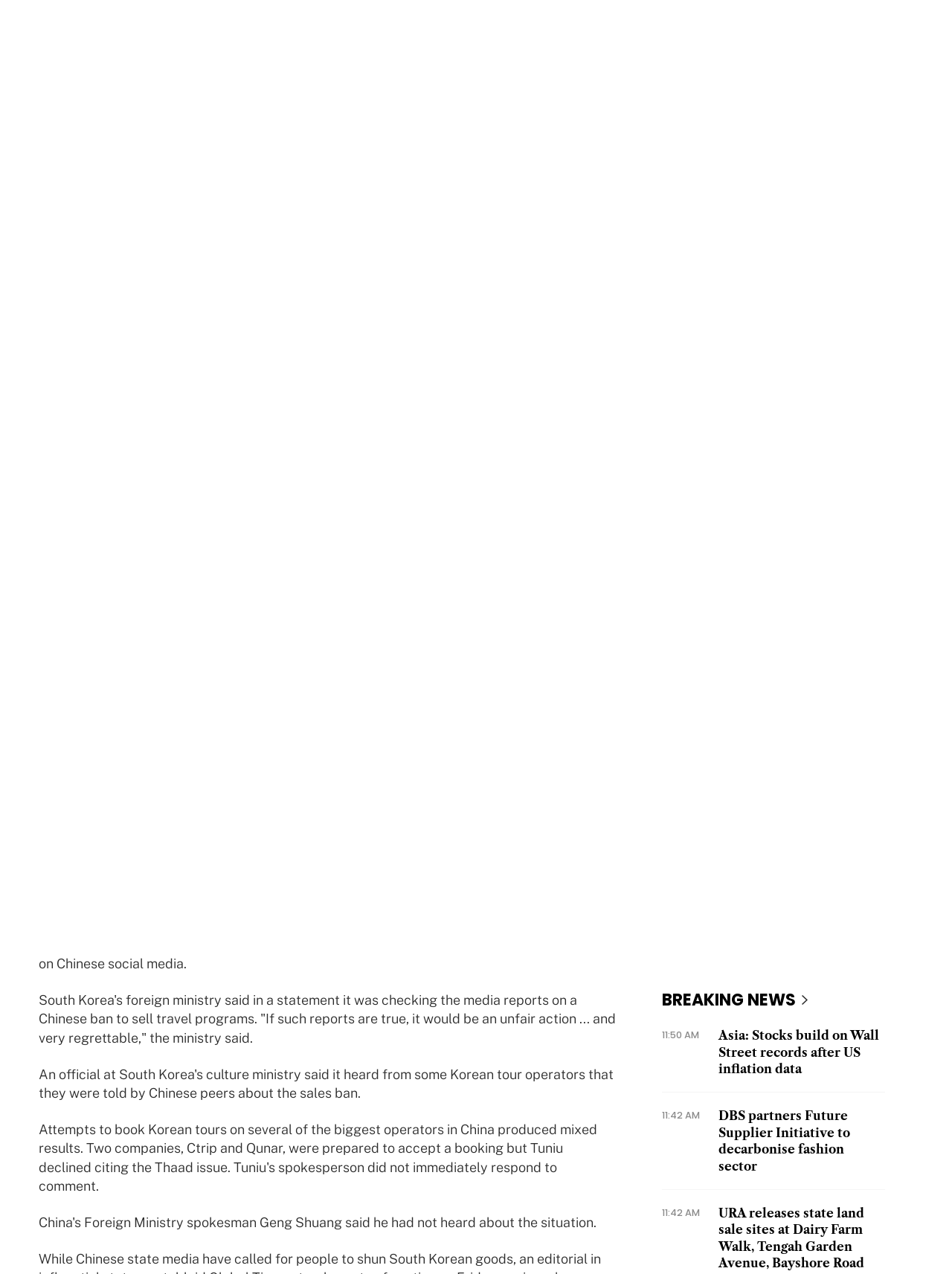How many breaking news articles are displayed? Based on the screenshot, please respond with a single word or phrase.

2